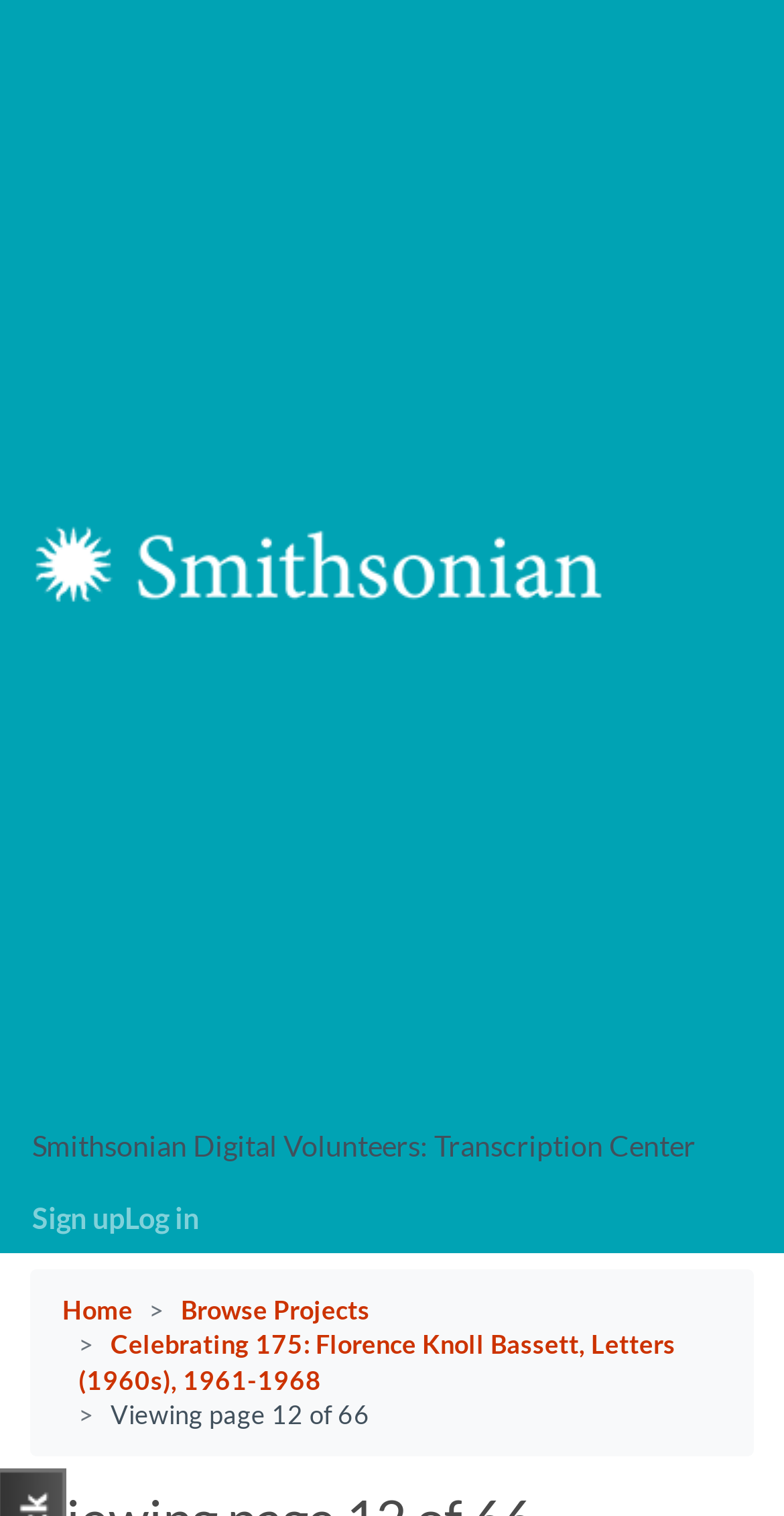What is the name of the current project?
Please give a detailed answer to the question using the information shown in the image.

I found the answer by looking at the breadcrumb navigation where the current project name is listed as 'Celebrating 175: Florence Knoll Bassett, Letters (1960s), 1961-1968'.